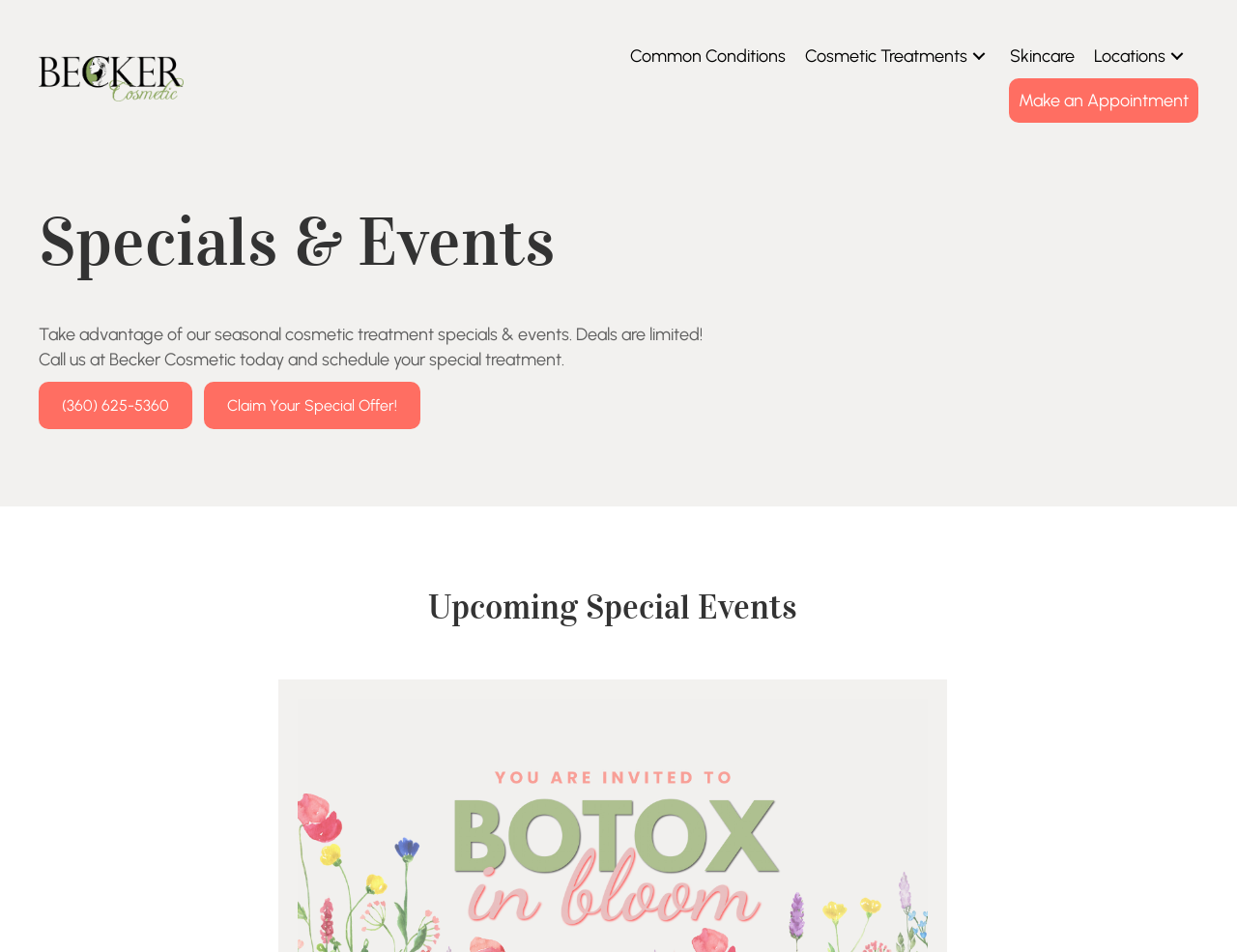Locate the bounding box coordinates of the clickable area needed to fulfill the instruction: "Call the phone number".

[0.031, 0.401, 0.155, 0.451]